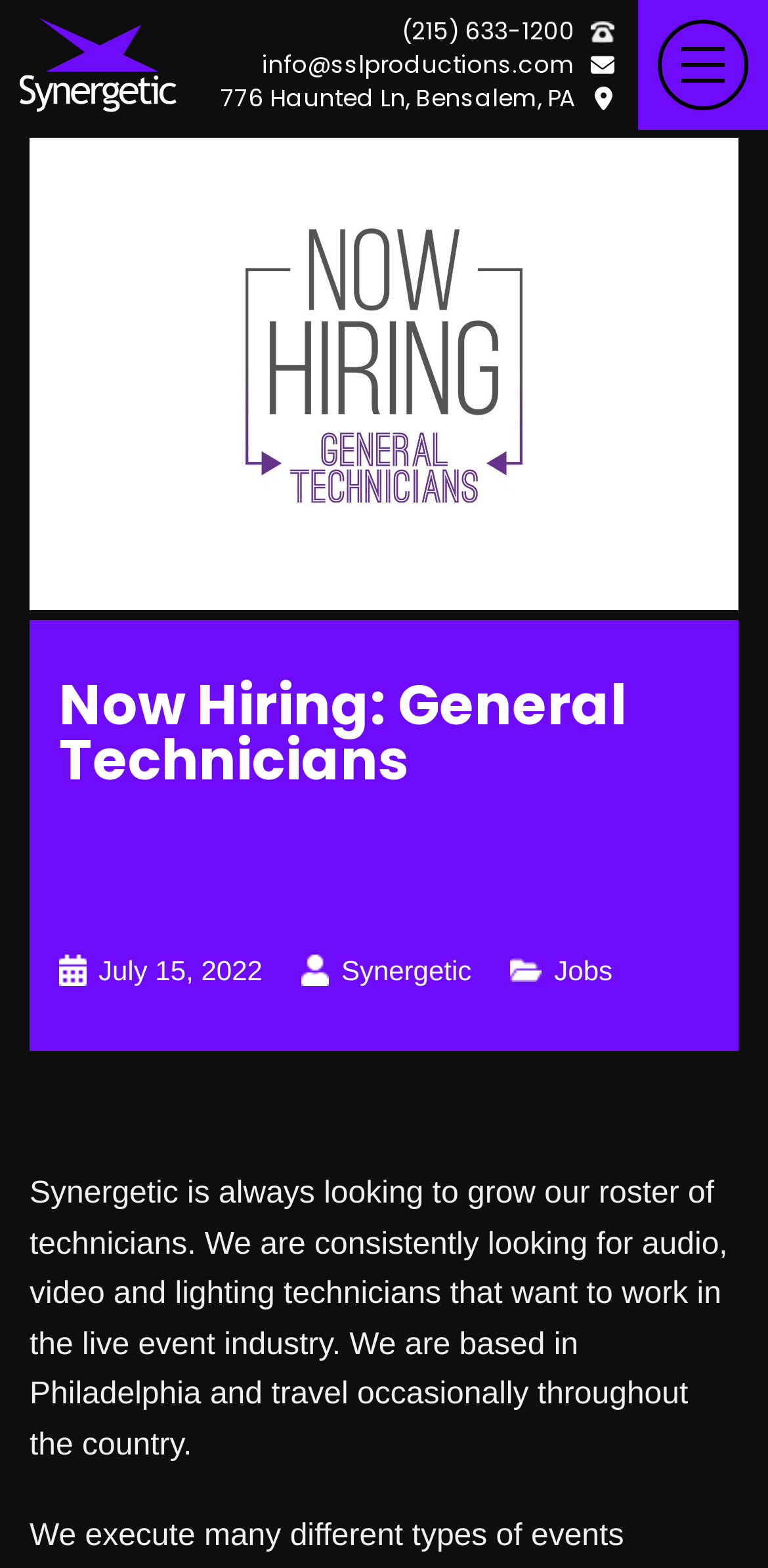Provide an in-depth caption for the contents of the webpage.

The webpage is about job opportunities at Synergetic, an audio-visual equipment provider. At the top left, there is a logo of Synergetic, which is an image linked to the company's homepage. Below the logo, there are two contact links: a phone number and an email address. 

To the right of the contact links, there is a group of elements displaying the company's address, "776 Haunted Ln, Bensalem, PA". 

The main content of the webpage starts with a heading "Now Hiring: General Technicians" at the top center. Below the heading, there are four horizontal sections, each containing an image and some text. The first section has an image and the date "July 15, 2022". The second section has an image and the text "Synergetic". The third section has an image and the text "Jobs". The fourth section is empty, with only an image.

At the bottom of the webpage, there is a paragraph of text describing the job opportunities at Synergetic. The company is looking to hire audio, video, and lighting technicians who want to work in the live event industry. The company is based in Philadelphia and occasionally travels throughout the country.